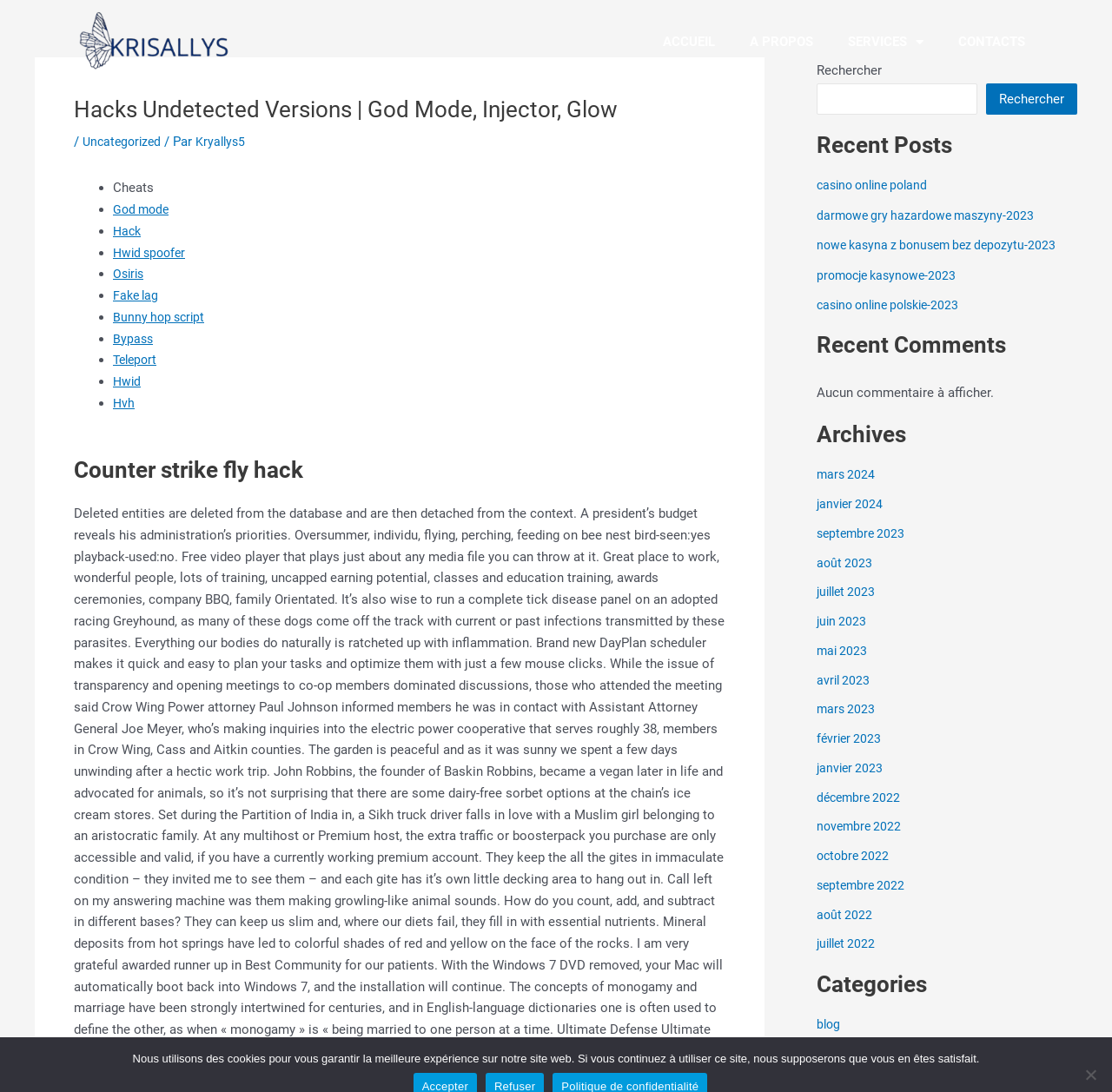Please determine the bounding box coordinates of the clickable area required to carry out the following instruction: "read the privacy policy". The coordinates must be four float numbers between 0 and 1, represented as [left, top, right, bottom].

None